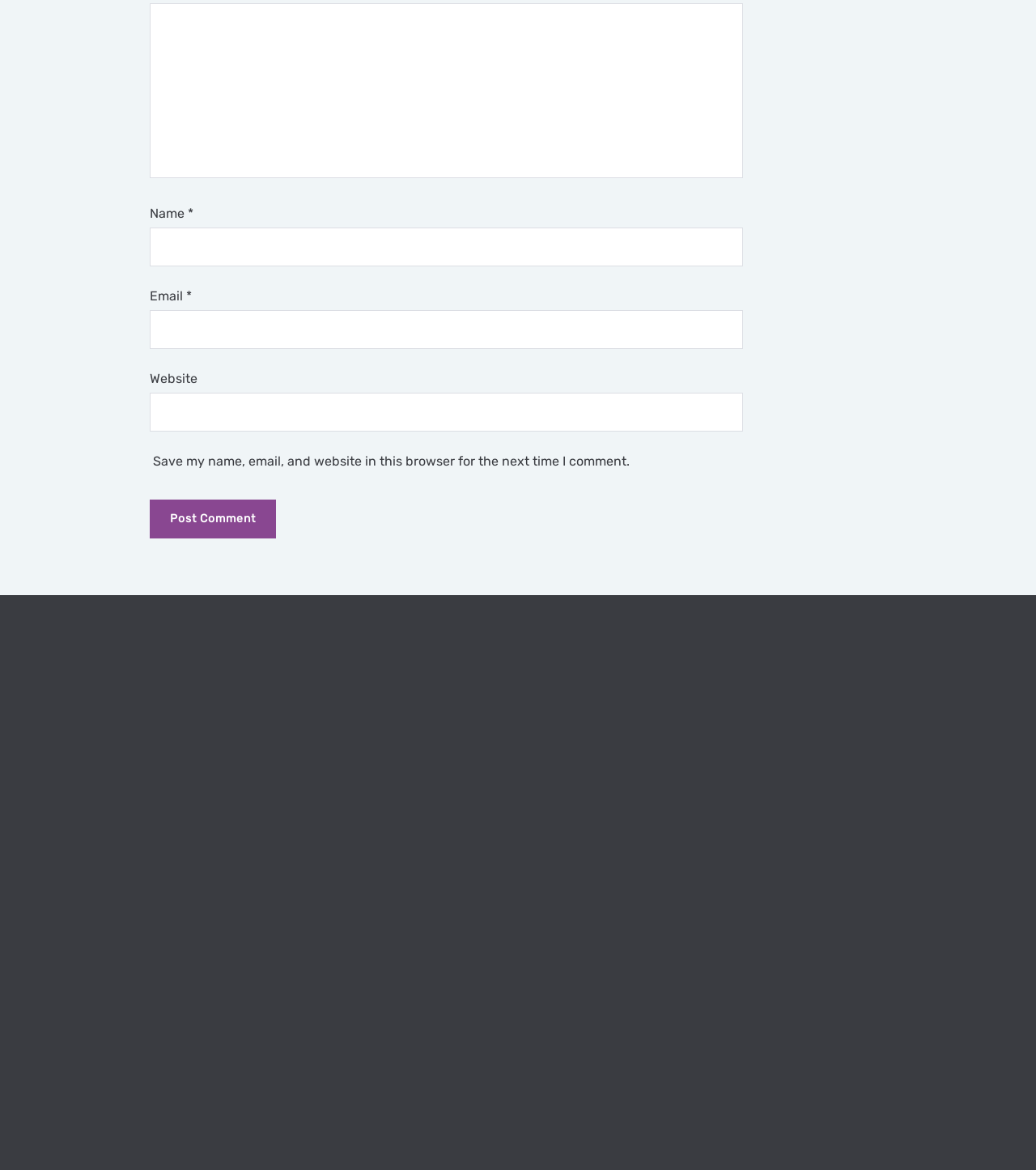Locate the bounding box coordinates of the area that needs to be clicked to fulfill the following instruction: "Visit the Ulcer Awareness page". The coordinates should be in the format of four float numbers between 0 and 1, namely [left, top, right, bottom].

[0.512, 0.622, 0.596, 0.634]